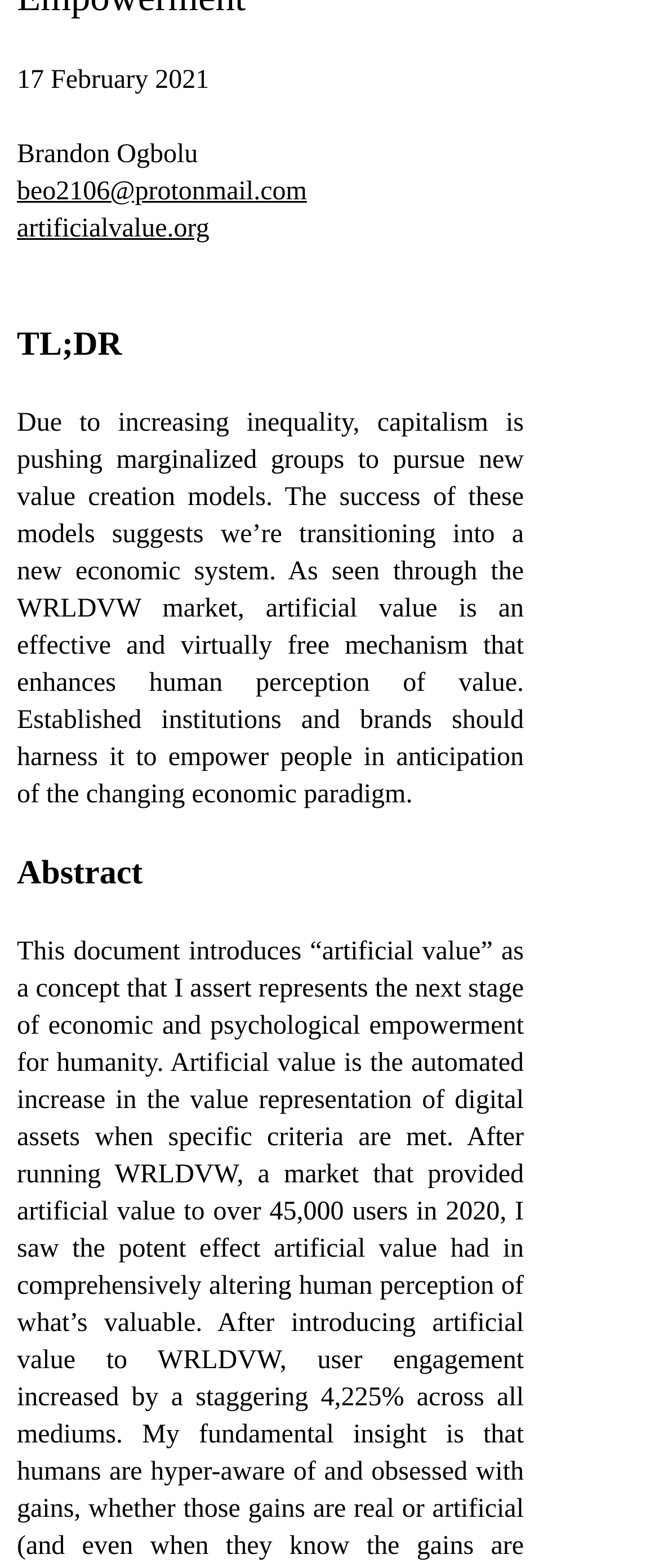Given the description: "beo2106@protonmail.com", determine the bounding box coordinates of the UI element. The coordinates should be formatted as four float numbers between 0 and 1, [left, top, right, bottom].

[0.026, 0.113, 0.466, 0.131]